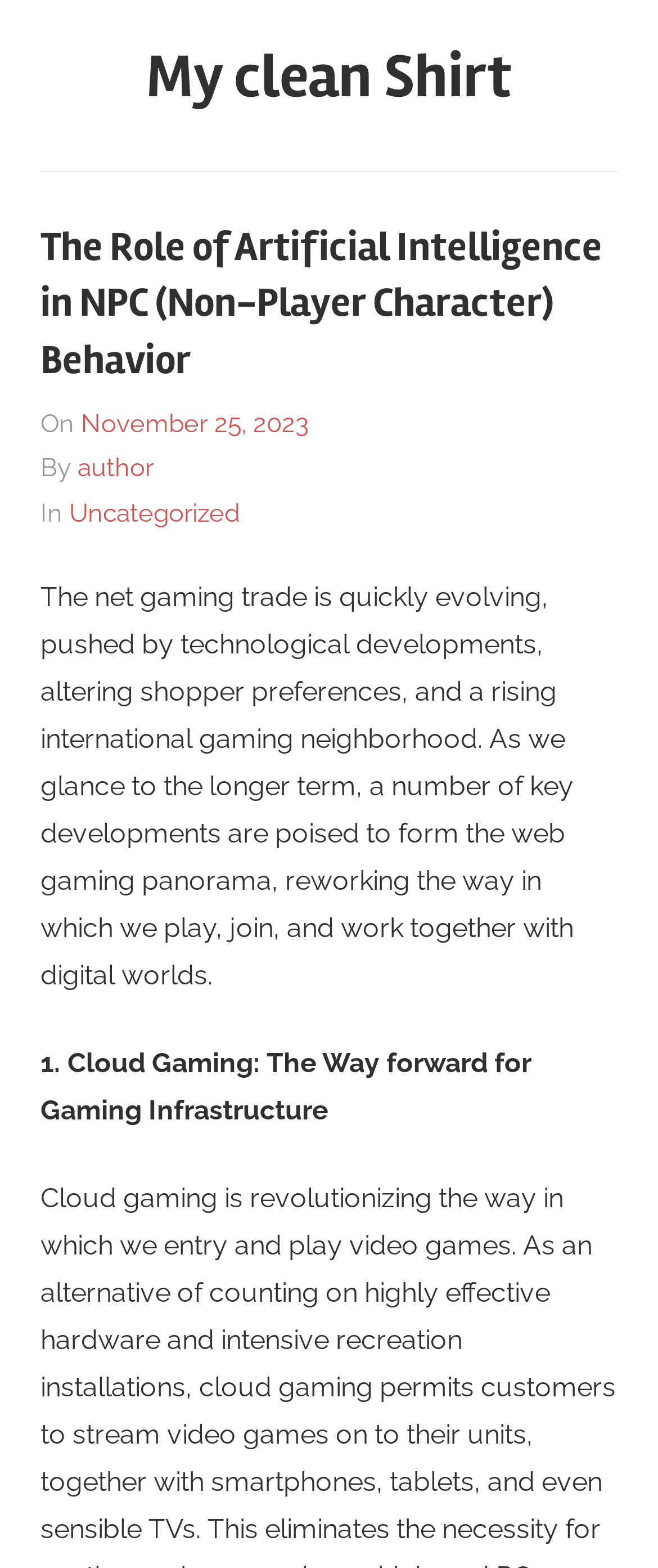What is the first key development mentioned in the article?
From the details in the image, answer the question comprehensively.

I found the first key development mentioned in the article by reading the text '1. Cloud Gaming: The Way forward for Gaming Infrastructure' which is located below the introductory paragraph.